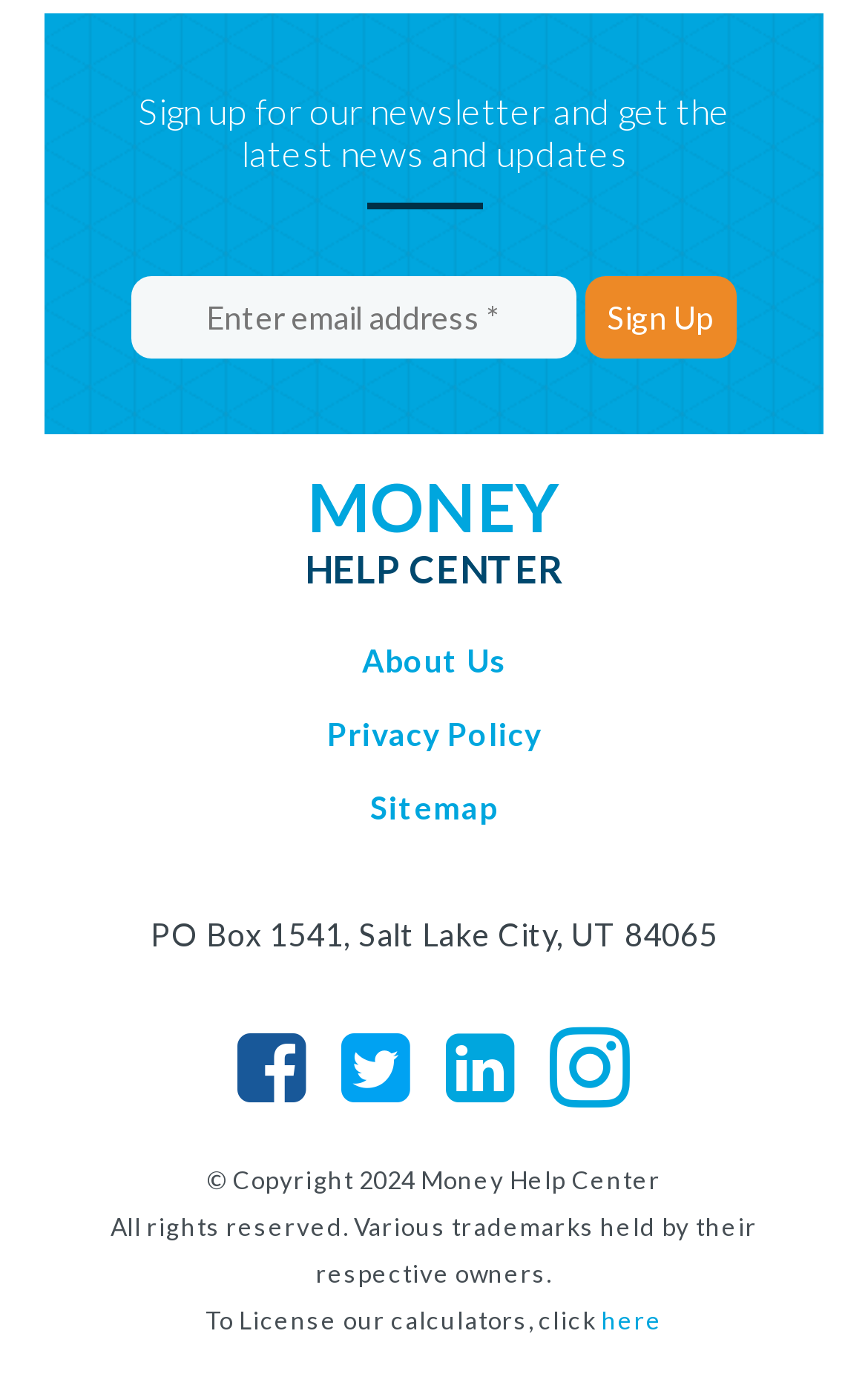Using the webpage screenshot and the element description value="Sign Up", determine the bounding box coordinates. Specify the coordinates in the format (top-left x, top-left y, bottom-right x, bottom-right y) with values ranging from 0 to 1.

[0.674, 0.201, 0.848, 0.261]